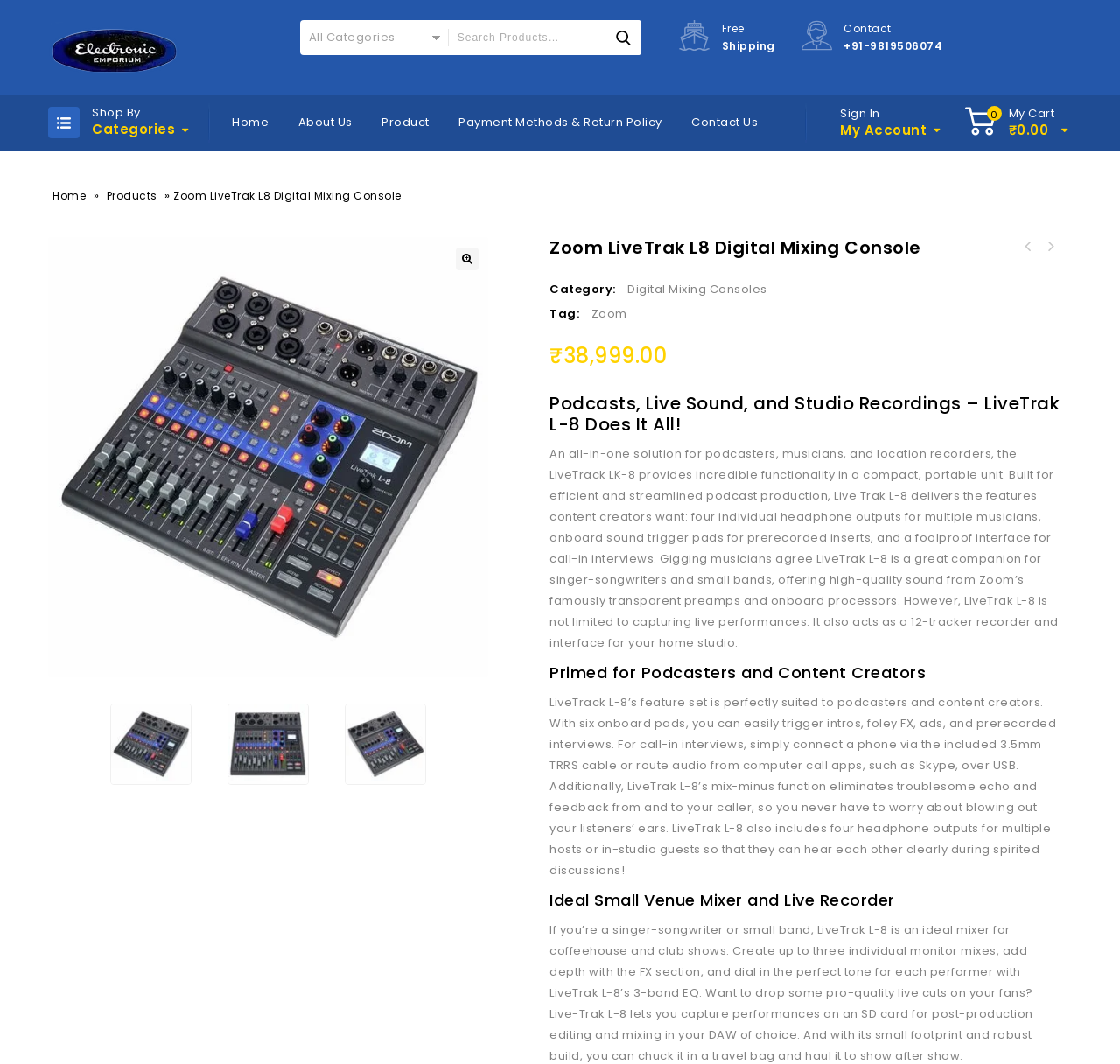Give a detailed account of the webpage.

This webpage is an e-commerce page for the Zoom LiveTrak L8 Digital Mixing Console. At the top, there is a navigation bar with links to "Electronic Emporium", a combobox, a search box, and a "Search" button. Below the navigation bar, there are several links to different categories, including "Home", "About Us", "Product", and "Contact Us". 

On the left side, there is a section labeled "Shop By" with links to "Categories" and other options. Above this section, there is a "Sign In" button and a "My Account" link. 

The main content of the page is dedicated to the product, with a large heading "Zoom LiveTrak L8 Digital Mixing Console" and several images of the product. Below the heading, there are links to related products, including the Shure AONIC 5 Sound Isolating Earphones and the Zoom LiveTrak L12 Digital Mixing Console. 

The product description is divided into three sections: "Podcasts, Live Sound, and Studio Recordings – LiveTrak L-8 Does It All!", "Primed for Podcasters and Content Creators", and "Ideal Small Venue Mixer and Live Recorder". Each section provides detailed information about the product's features and benefits. 

On the right side, there is a section displaying the product's price, "₹38,999.00", and a category label "Digital Mixing Consoles". There is also a tag label "Zoom". 

At the bottom of the page, there are several small images, possibly representing social media links or other icons.